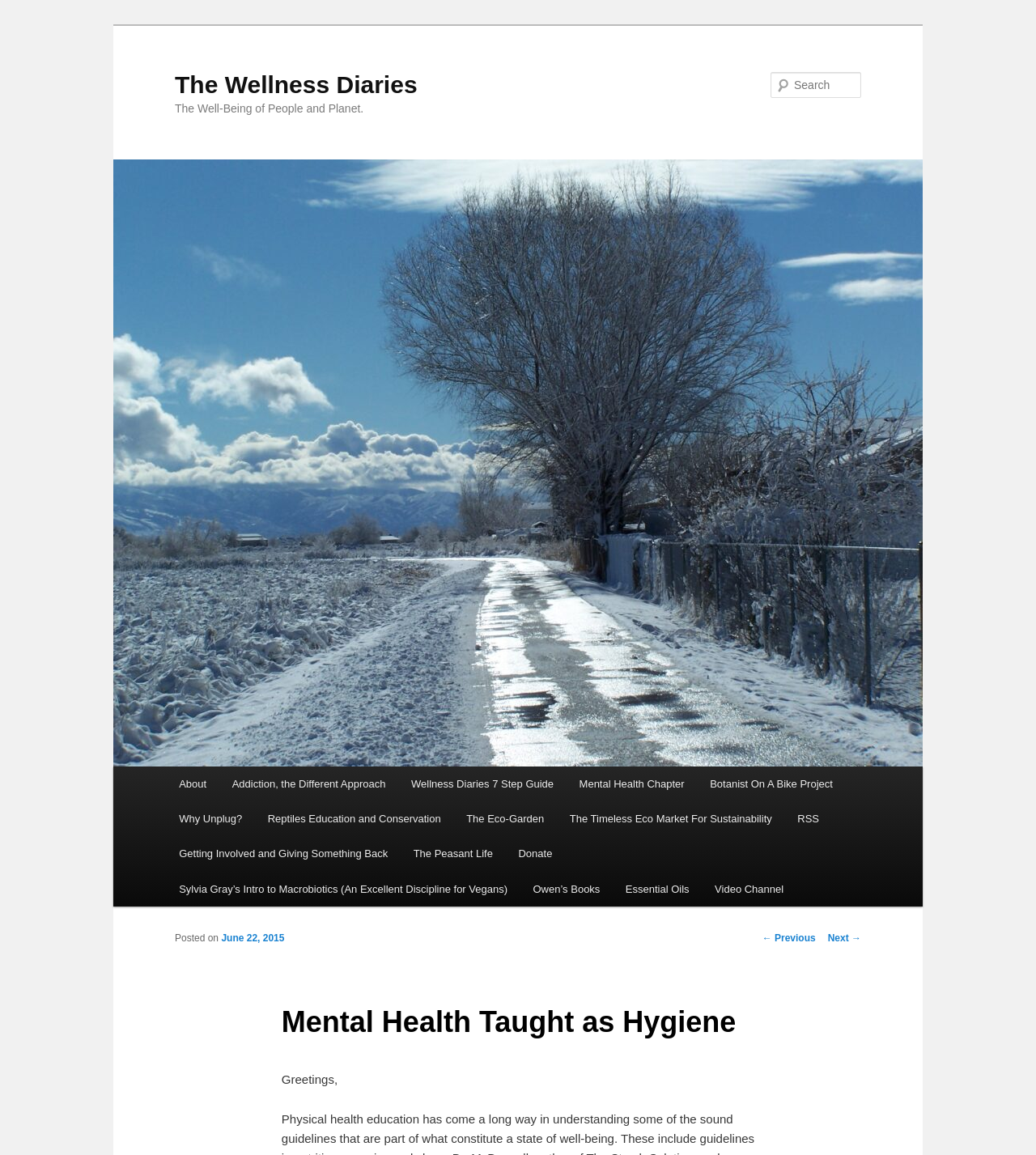Please locate the bounding box coordinates of the region I need to click to follow this instruction: "Watch videos on Video Channel".

[0.678, 0.755, 0.769, 0.785]